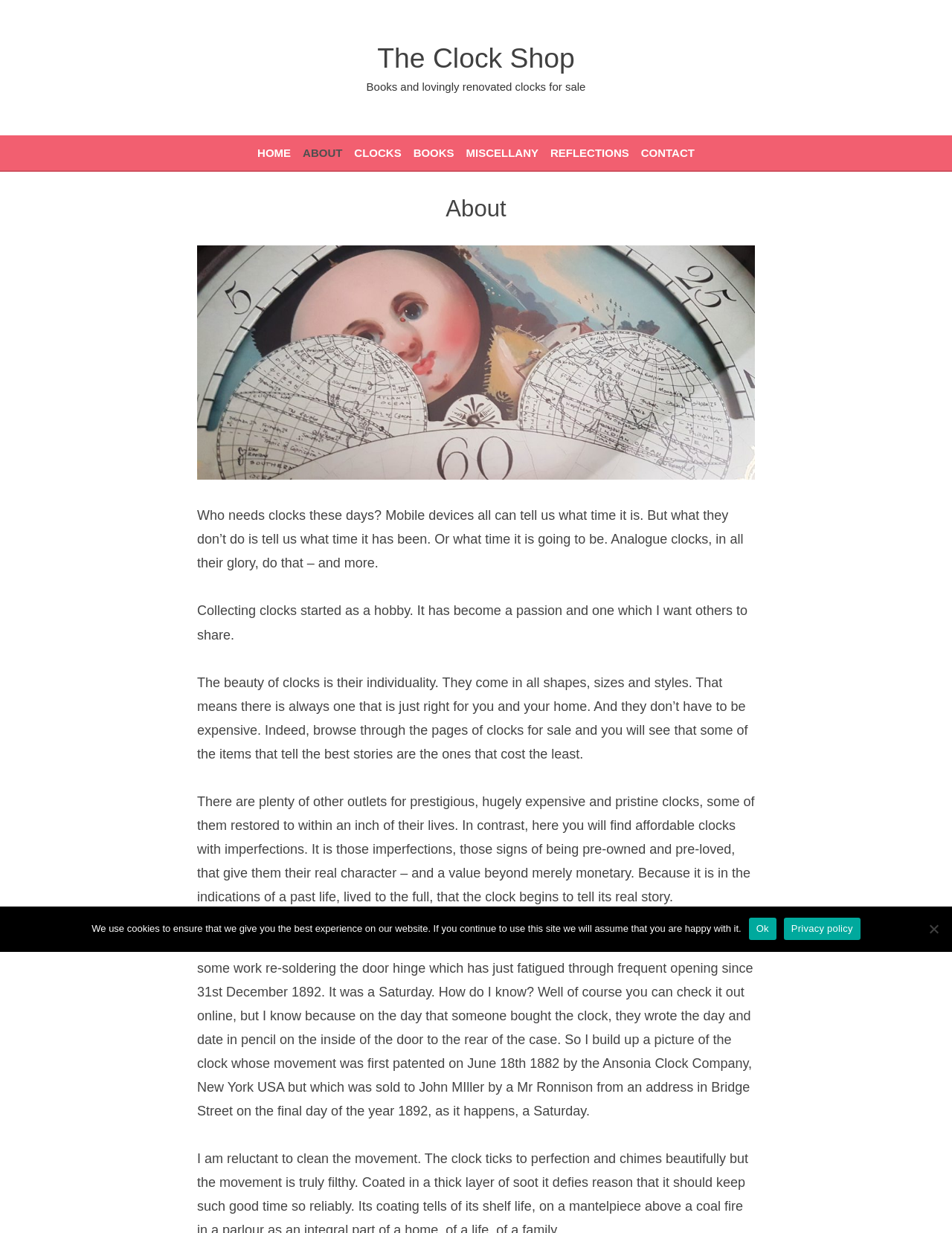Please locate the bounding box coordinates of the element that needs to be clicked to achieve the following instruction: "Click the 'The Clock Shop' link". The coordinates should be four float numbers between 0 and 1, i.e., [left, top, right, bottom].

[0.396, 0.034, 0.604, 0.06]